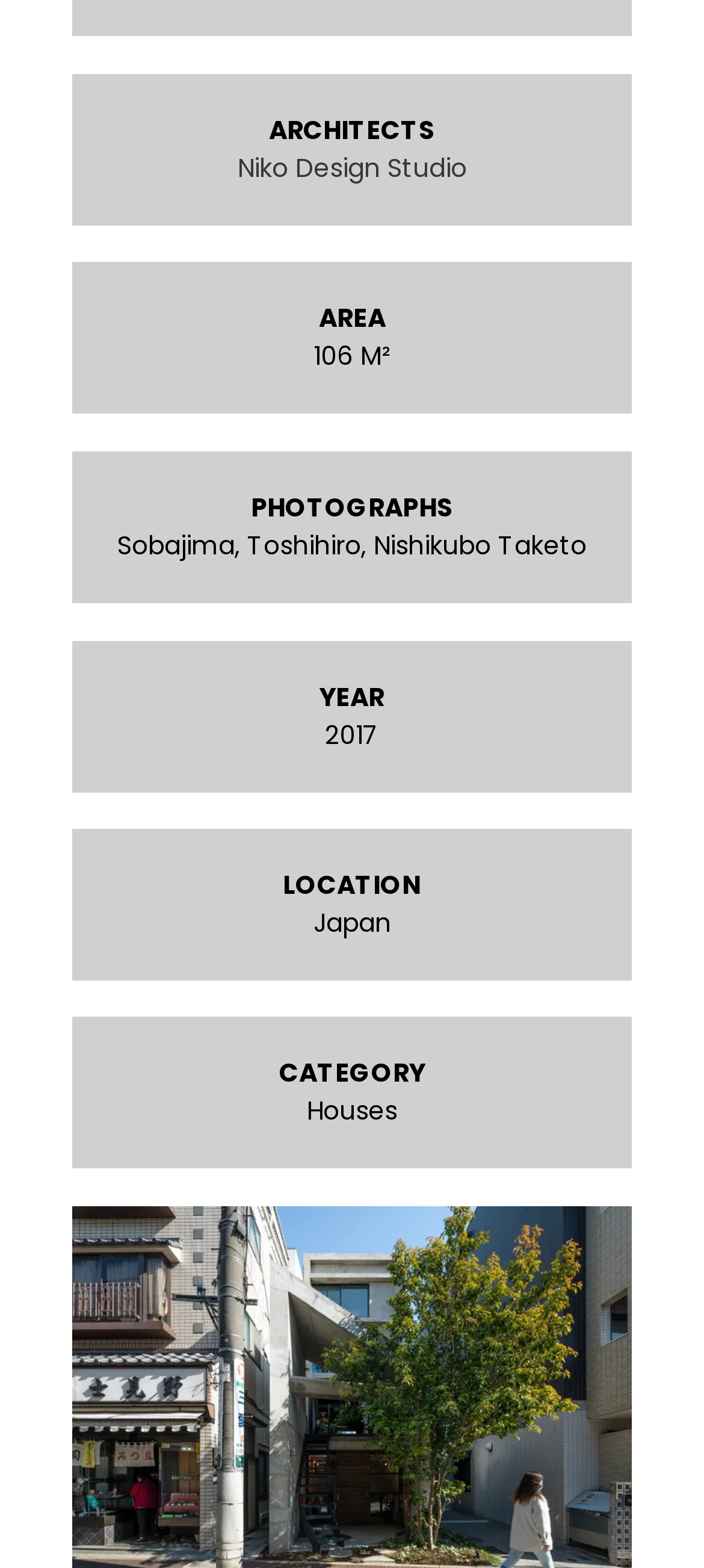Provide a one-word or short-phrase answer to the question:
What is the location of the house?

Japan